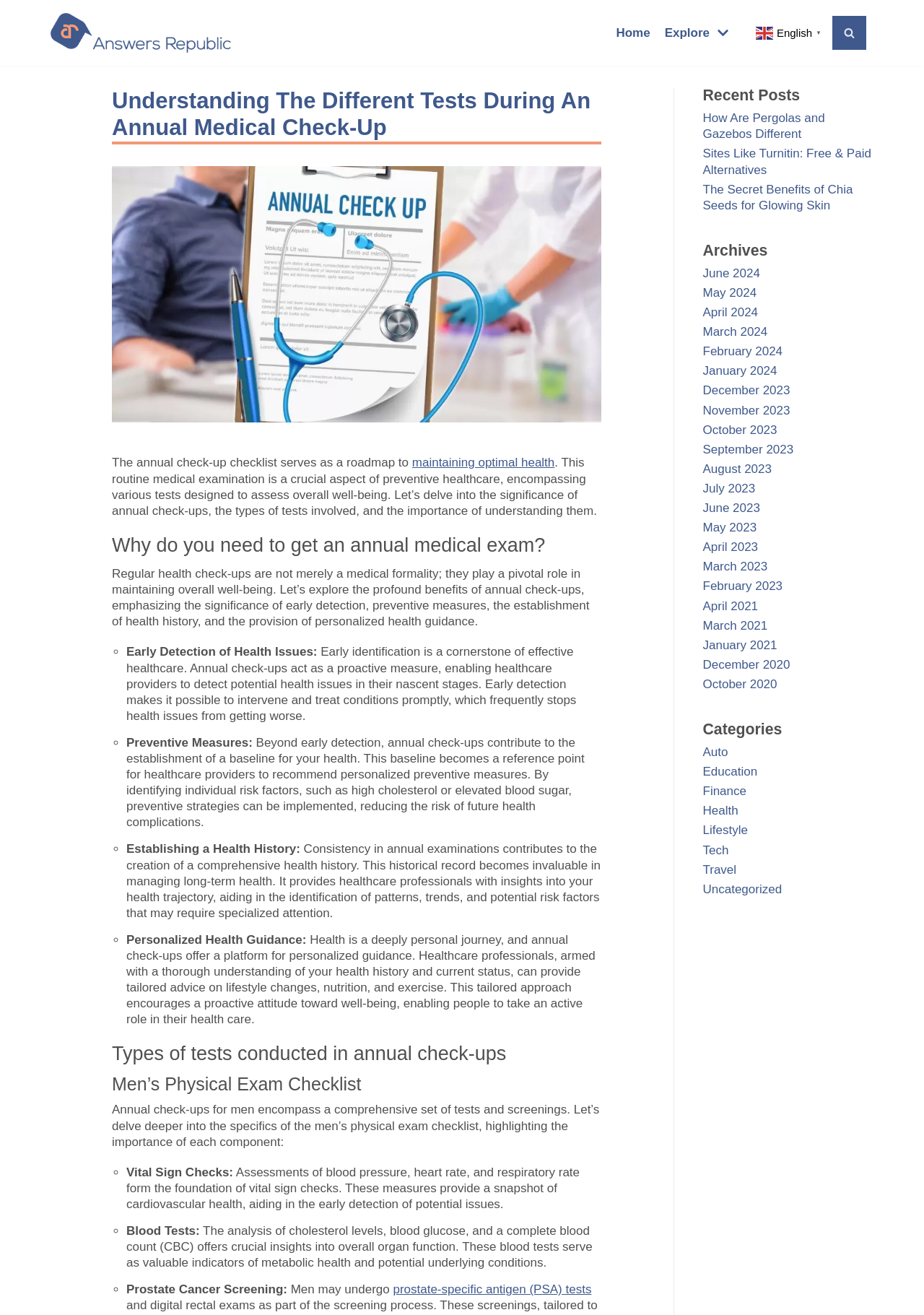Please find and report the bounding box coordinates of the element to click in order to perform the following action: "Explore the 'Men’s Physical Exam Checklist'". The coordinates should be expressed as four float numbers between 0 and 1, in the format [left, top, right, bottom].

[0.121, 0.817, 0.65, 0.831]